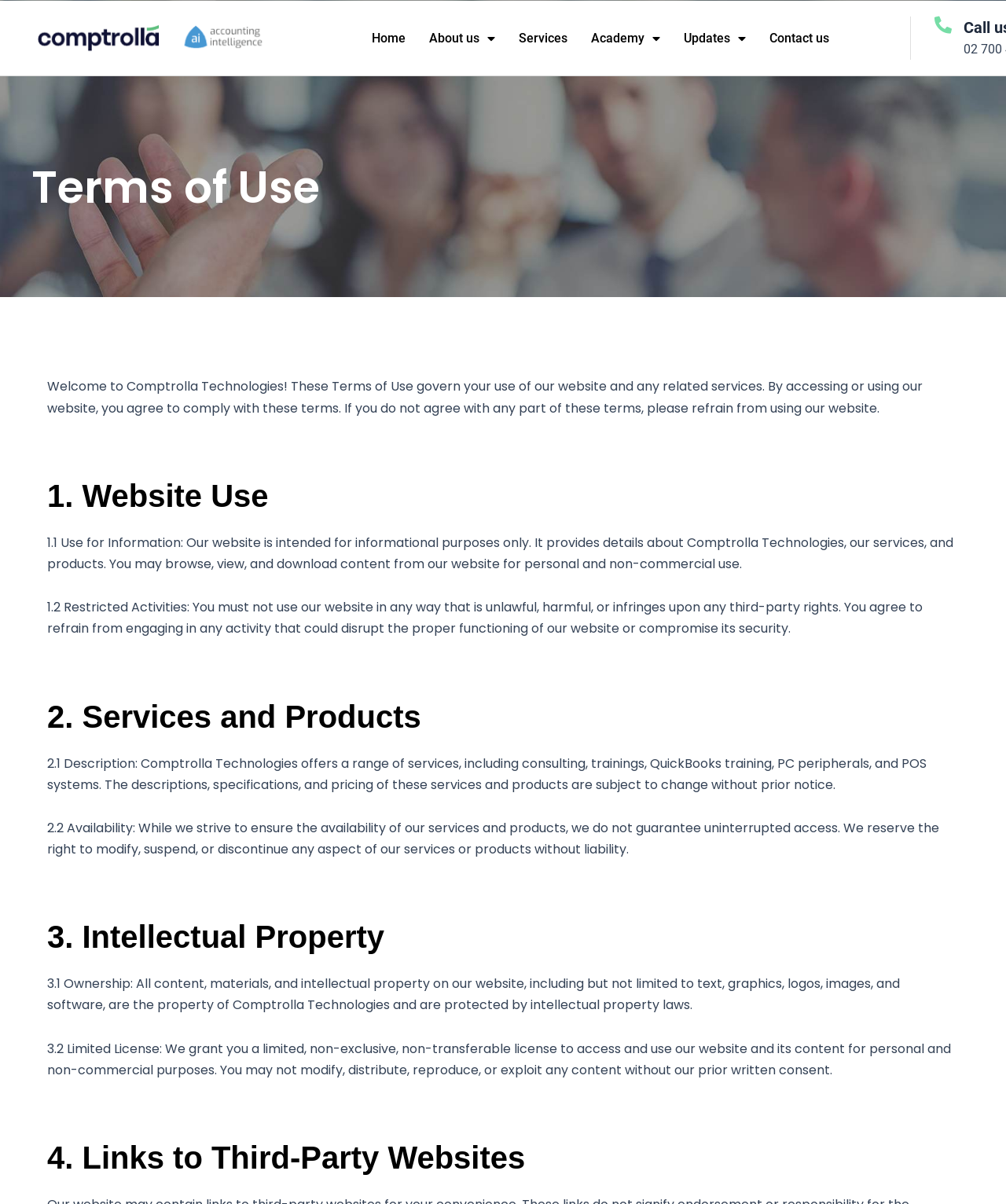Can users modify website content?
Based on the visual information, provide a detailed and comprehensive answer.

The Terms of Use section states that users may not modify, distribute, reproduce, or exploit any content without Comptrolla Technologies' prior written consent, indicating that users are not allowed to modify website content.